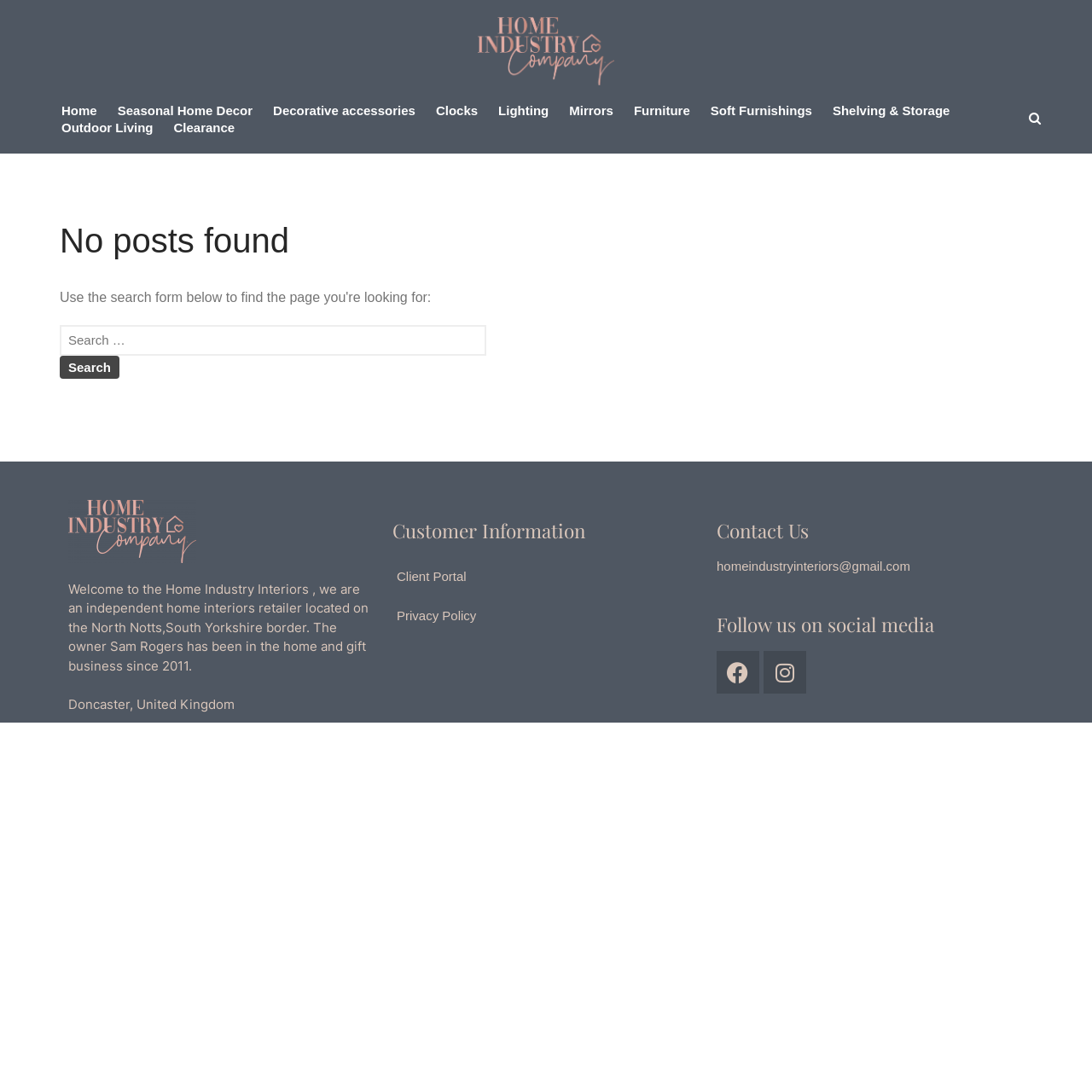What is the purpose of the search box?
Please respond to the question with as much detail as possible.

The search box is located at the top right corner of the page, and it is likely used to search for products or items on the website. This is inferred from the presence of a search box and a 'Search' button next to it.